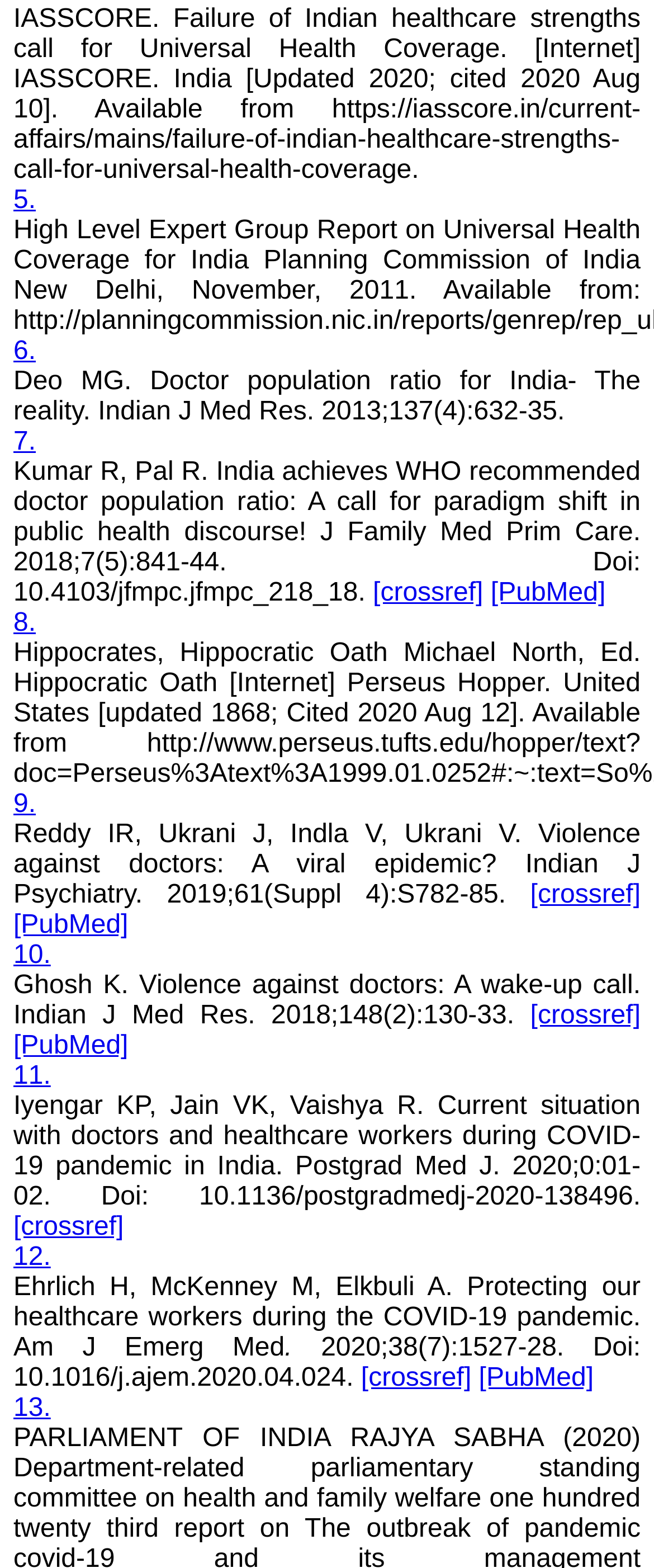Kindly provide the bounding box coordinates of the section you need to click on to fulfill the given instruction: "Visit the webpage about failure of Indian healthcare strengths".

[0.021, 0.003, 0.979, 0.118]